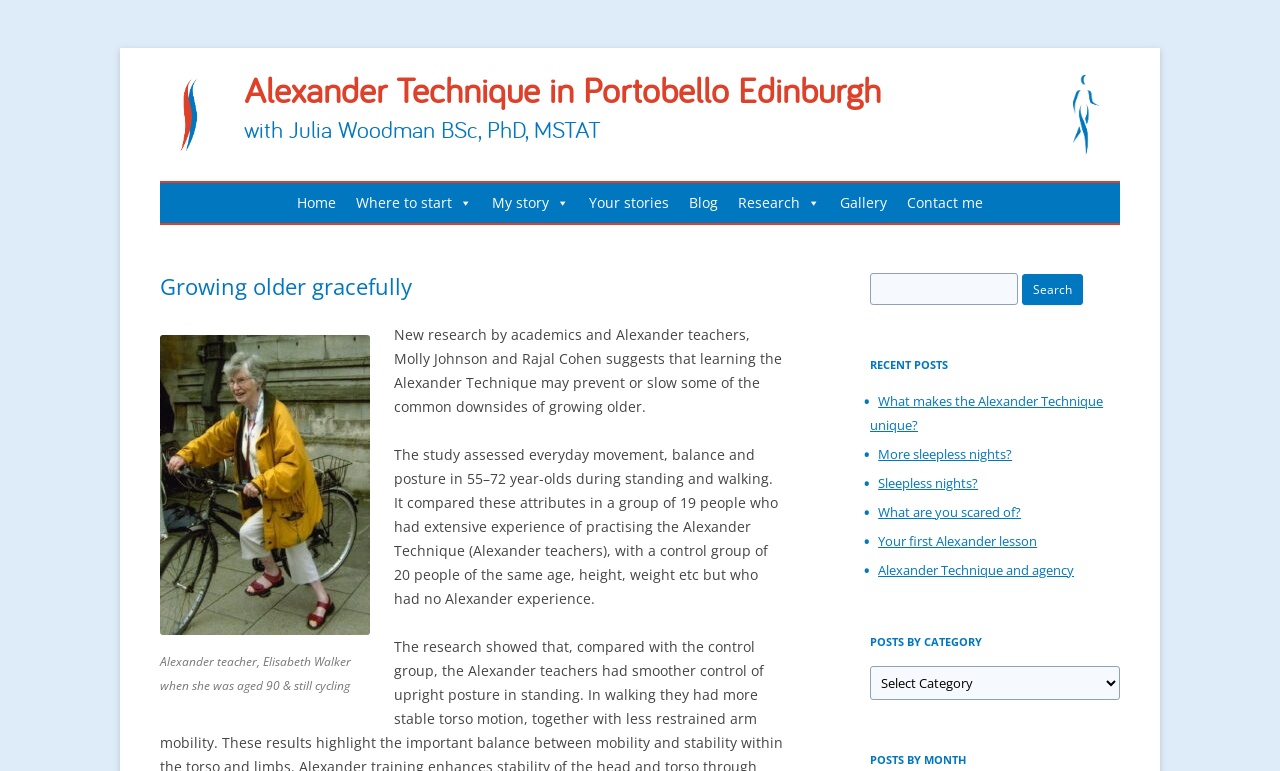Answer the following inquiry with a single word or phrase:
What is the age of Elisabeth Walker in the photo?

90